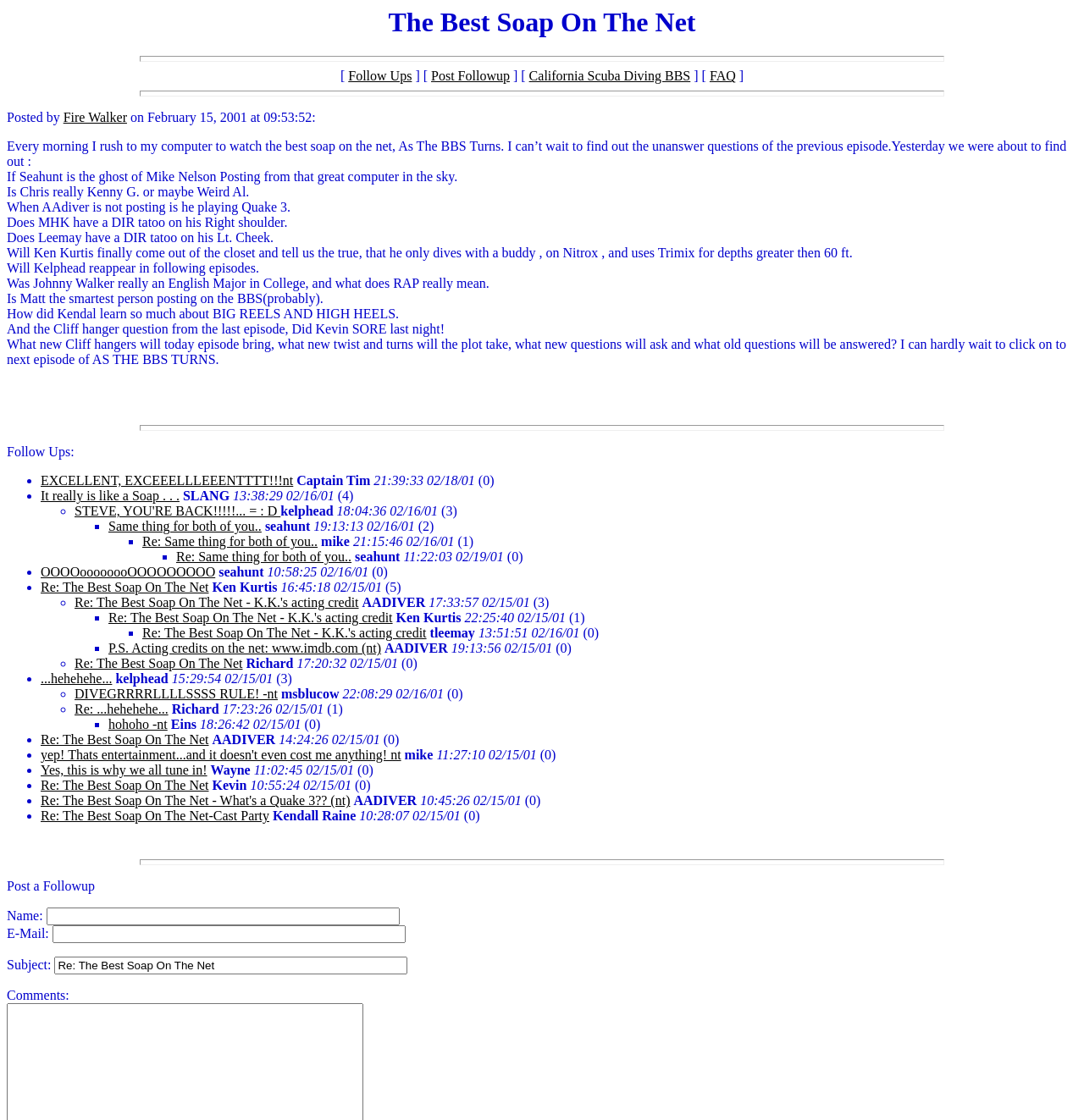Please find and report the bounding box coordinates of the element to click in order to perform the following action: "Click on 'FAQ'". The coordinates should be expressed as four float numbers between 0 and 1, in the format [left, top, right, bottom].

[0.655, 0.062, 0.679, 0.074]